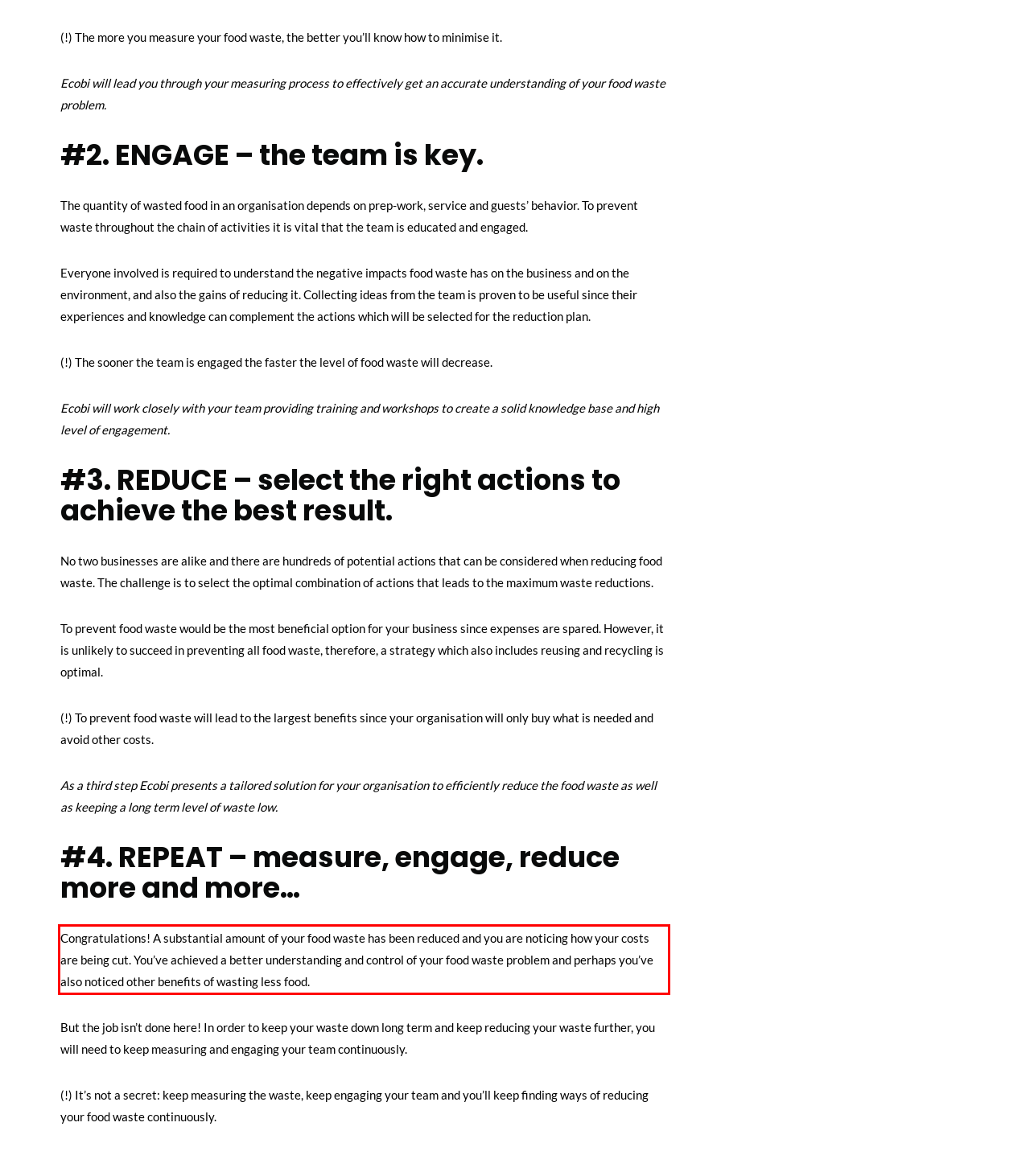Look at the screenshot of the webpage, locate the red rectangle bounding box, and generate the text content that it contains.

Congratulations! A substantial amount of your food waste has been reduced and you are noticing how your costs are being cut. You’ve achieved a better understanding and control of your food waste problem and perhaps you’ve also noticed other benefits of wasting less food.